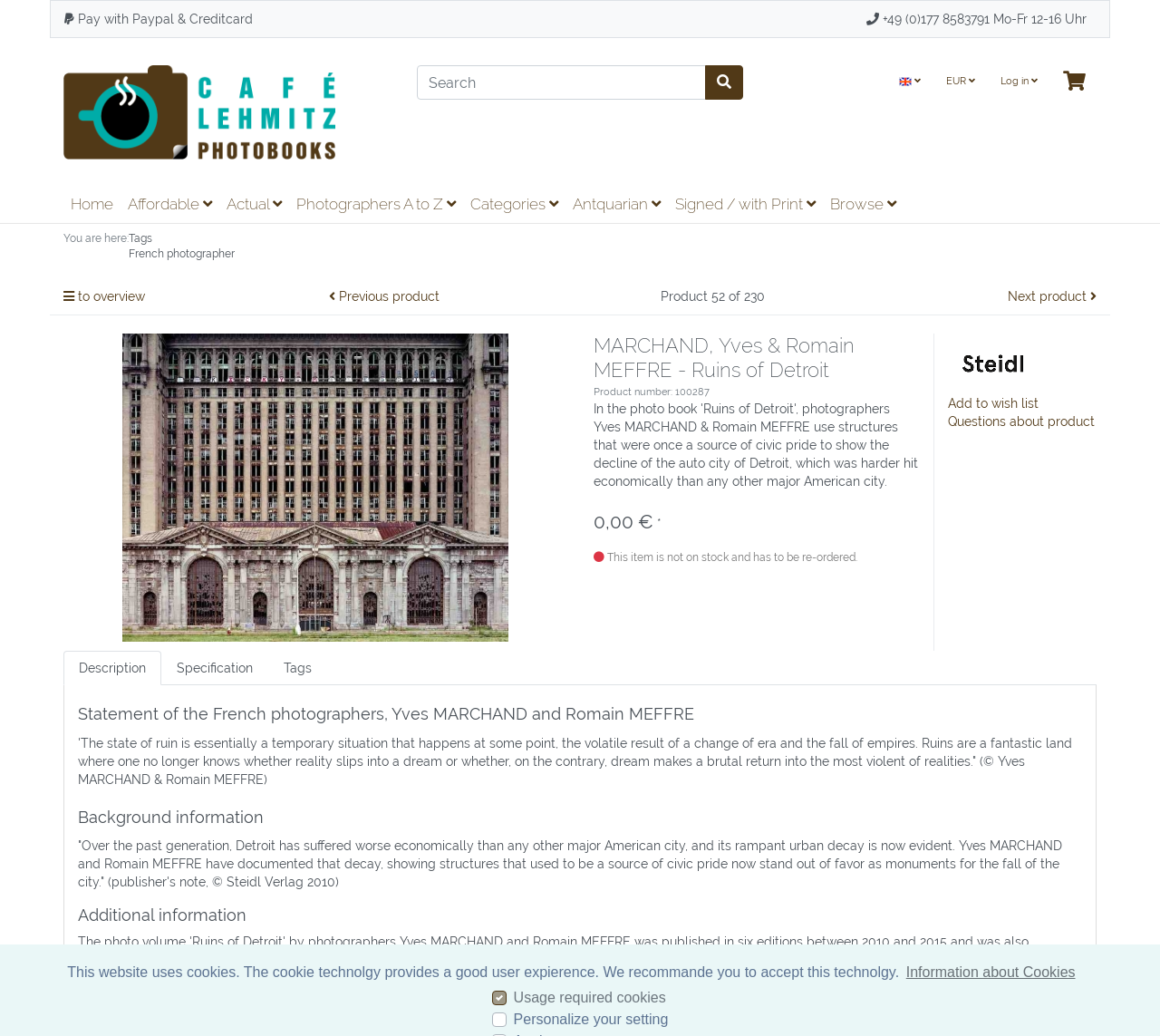Find the bounding box coordinates for the area you need to click to carry out the instruction: "Add to wish list". The coordinates should be four float numbers between 0 and 1, indicated as [left, top, right, bottom].

[0.817, 0.383, 0.895, 0.397]